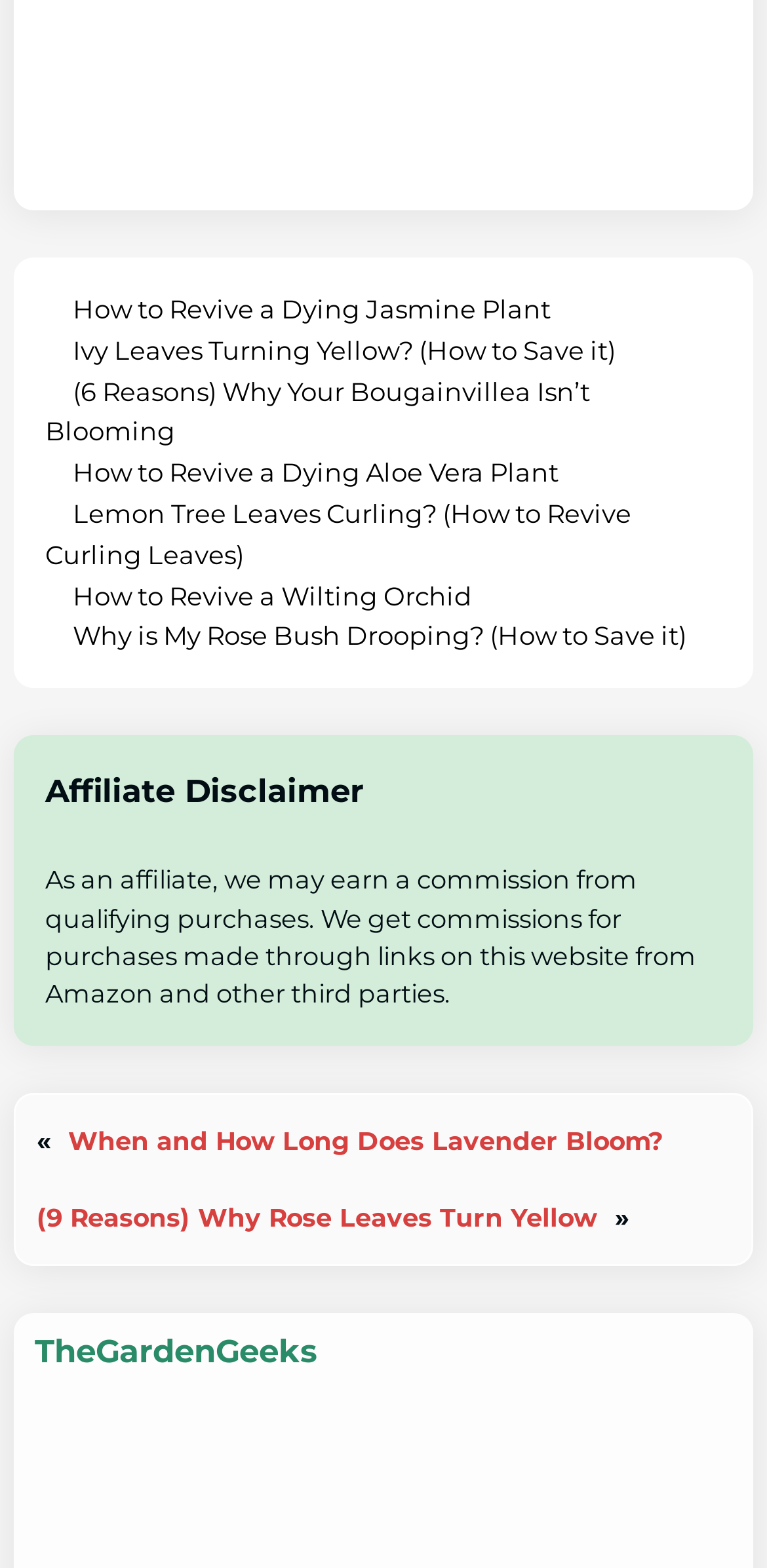Identify the bounding box coordinates of the element that should be clicked to fulfill this task: "View '(6 Reasons) Why Your Bougainvillea Isn’t Blooming'". The coordinates should be provided as four float numbers between 0 and 1, i.e., [left, top, right, bottom].

[0.059, 0.239, 0.769, 0.285]